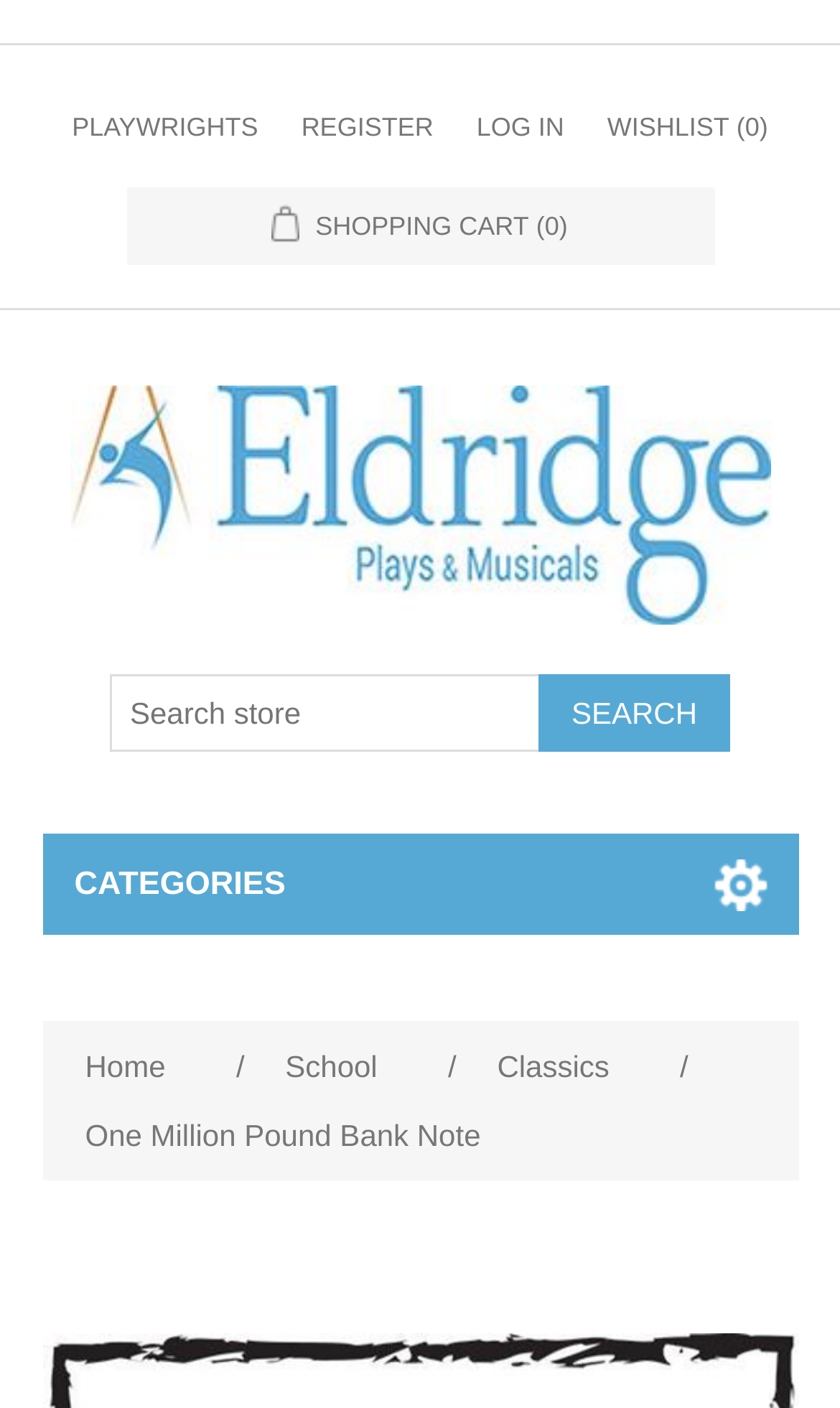Can you find and provide the title of the webpage?

One Million Pound Bank Note